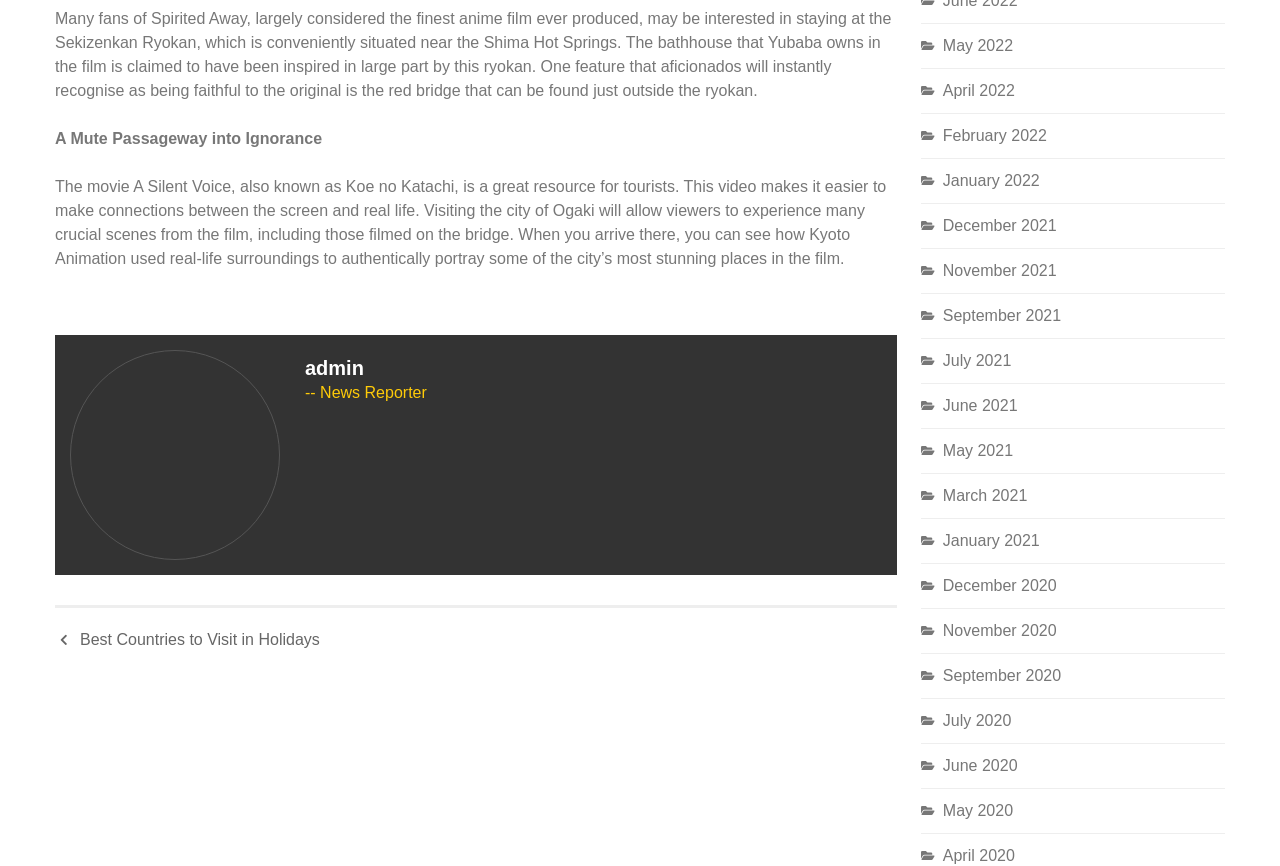What are the months listed on the right side of the webpage?
Analyze the screenshot and provide a detailed answer to the question.

The webpage features a list of links on the right side, which correspond to months from 2020 to 2022, including December 2020, November 2020, and so on, up to May 2022.